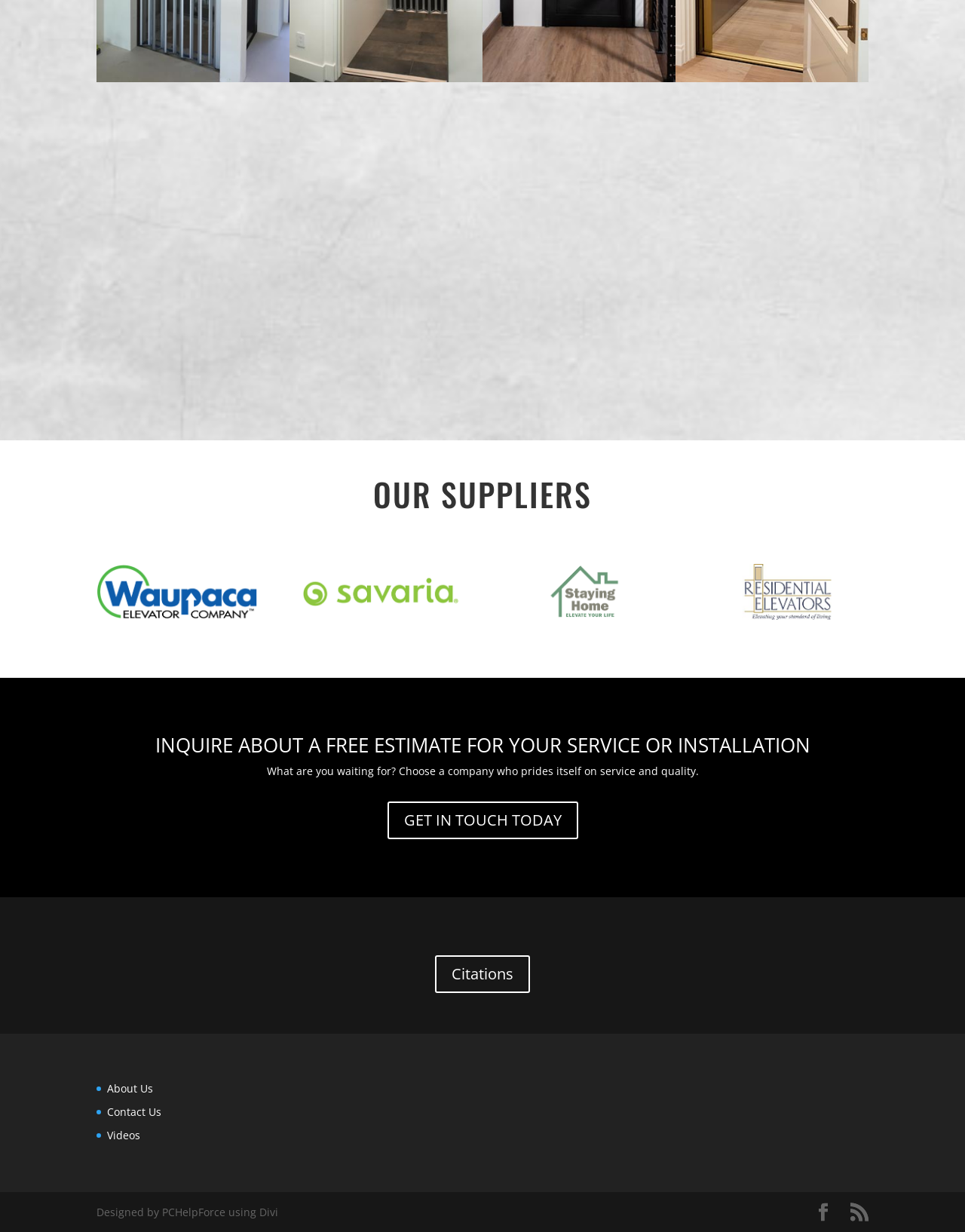Show the bounding box coordinates for the HTML element described as: "Free Gifts".

None